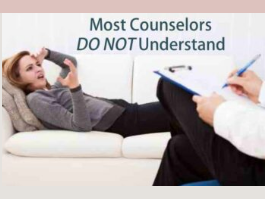What sentiment does the bold text convey?
Provide a thorough and detailed answer to the question.

The bold text above the woman and the therapist reads 'Most Counselors DO NOT Understand', implying a sentiment of misunderstanding or inadequacy in the therapeutic relationship, which highlights the challenges faced by individuals seeking support.